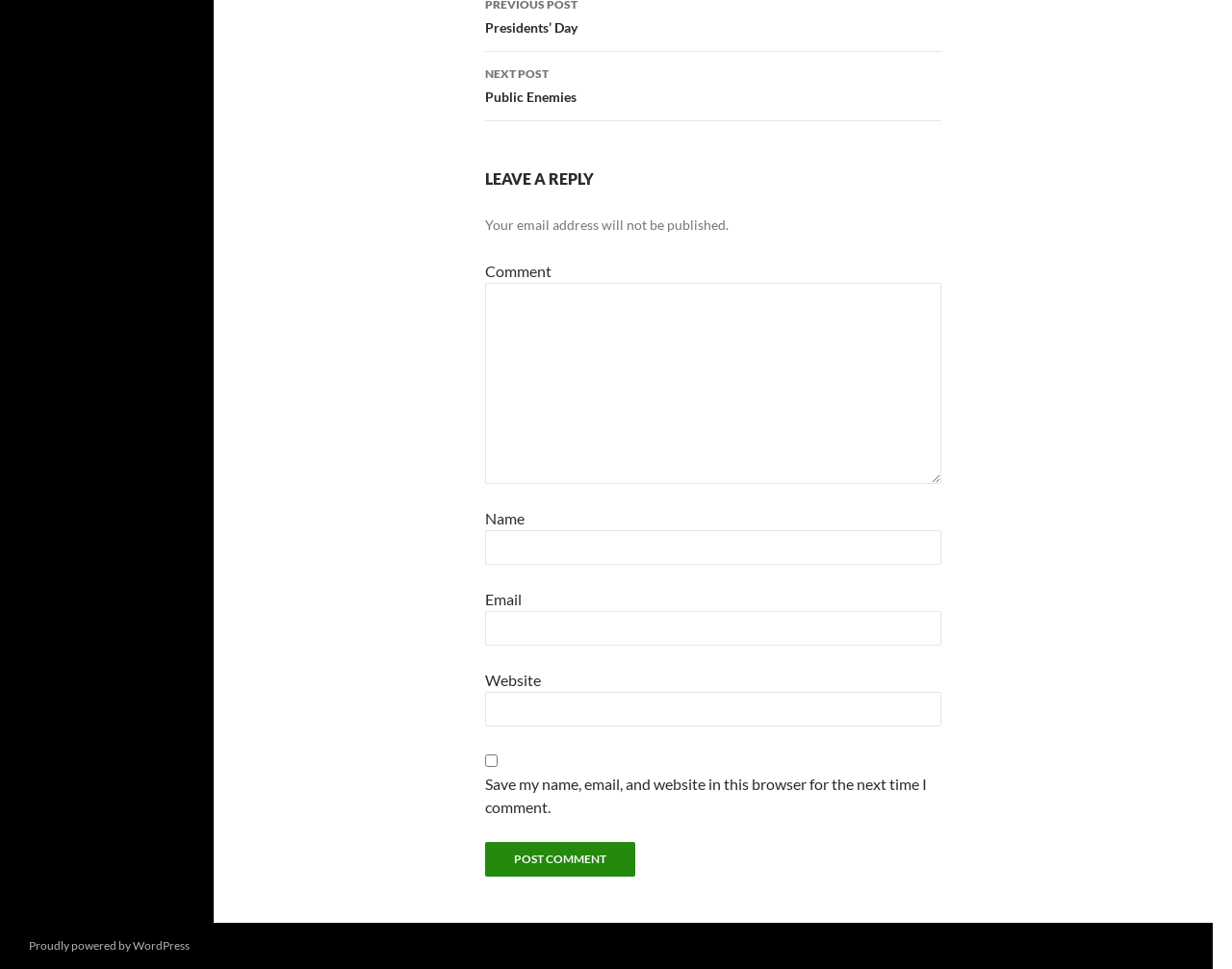Provide the bounding box for the UI element matching this description: "parent_node: Email aria-describedby="email-notes" name="email"".

[0.394, 0.631, 0.764, 0.666]